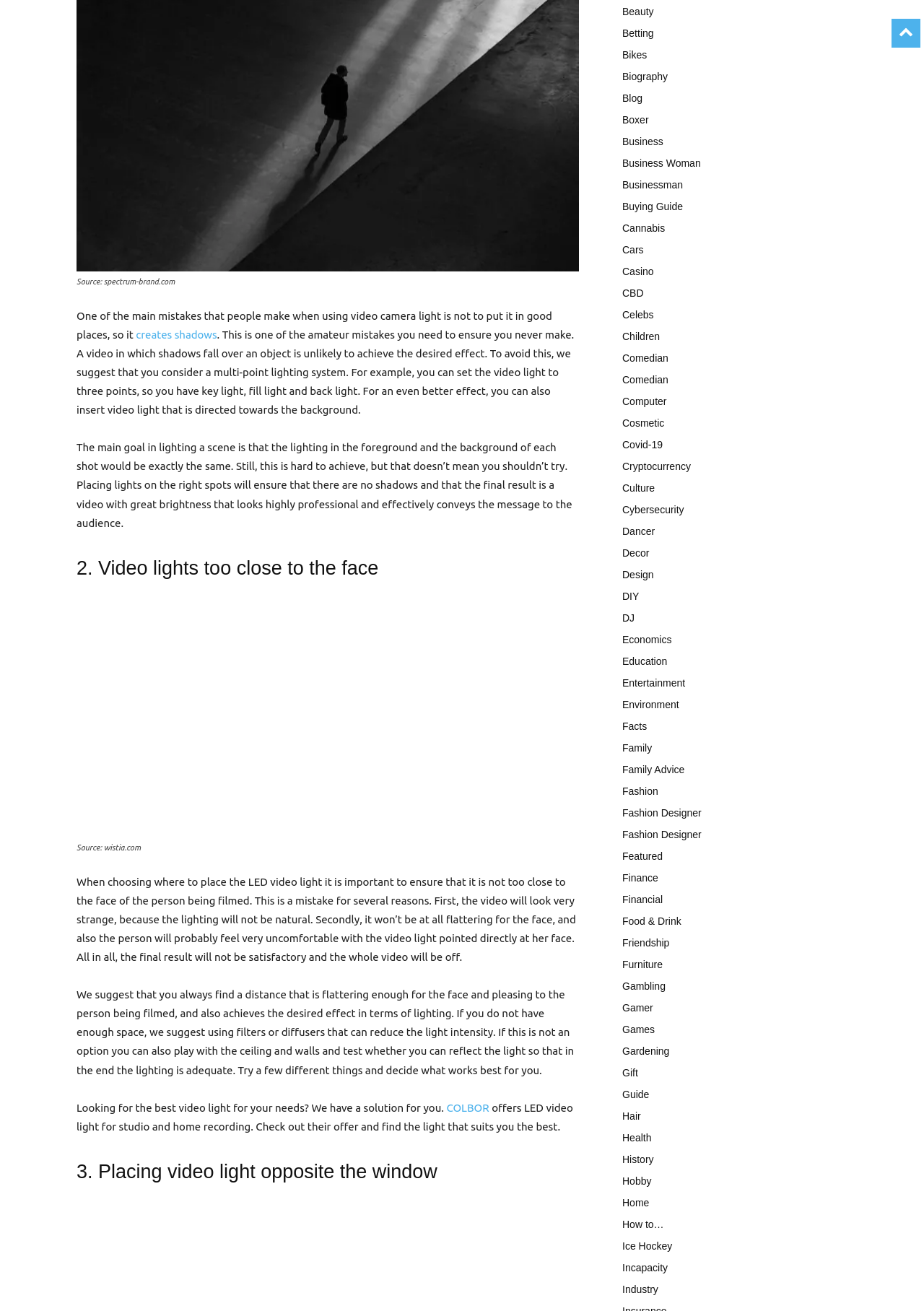Find and specify the bounding box coordinates that correspond to the clickable region for the instruction: "learn about 'Business Woman'".

[0.673, 0.12, 0.758, 0.129]